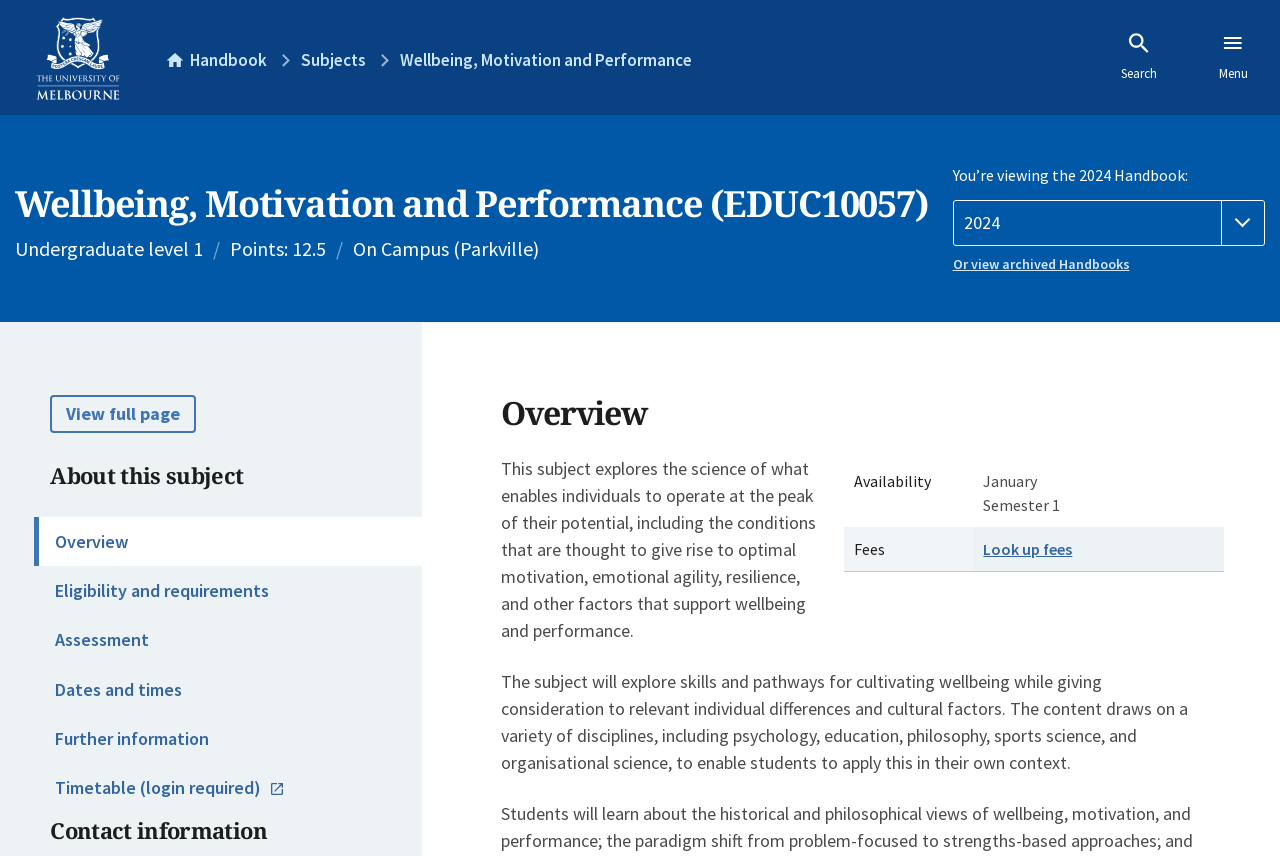Given the content of the image, can you provide a detailed answer to the question?
What is the location of the subject?

I found the answer by looking at the static text element with the text 'On Campus (Parkville)' which is located near the top of the webpage, indicating that it is a key detail about the subject.